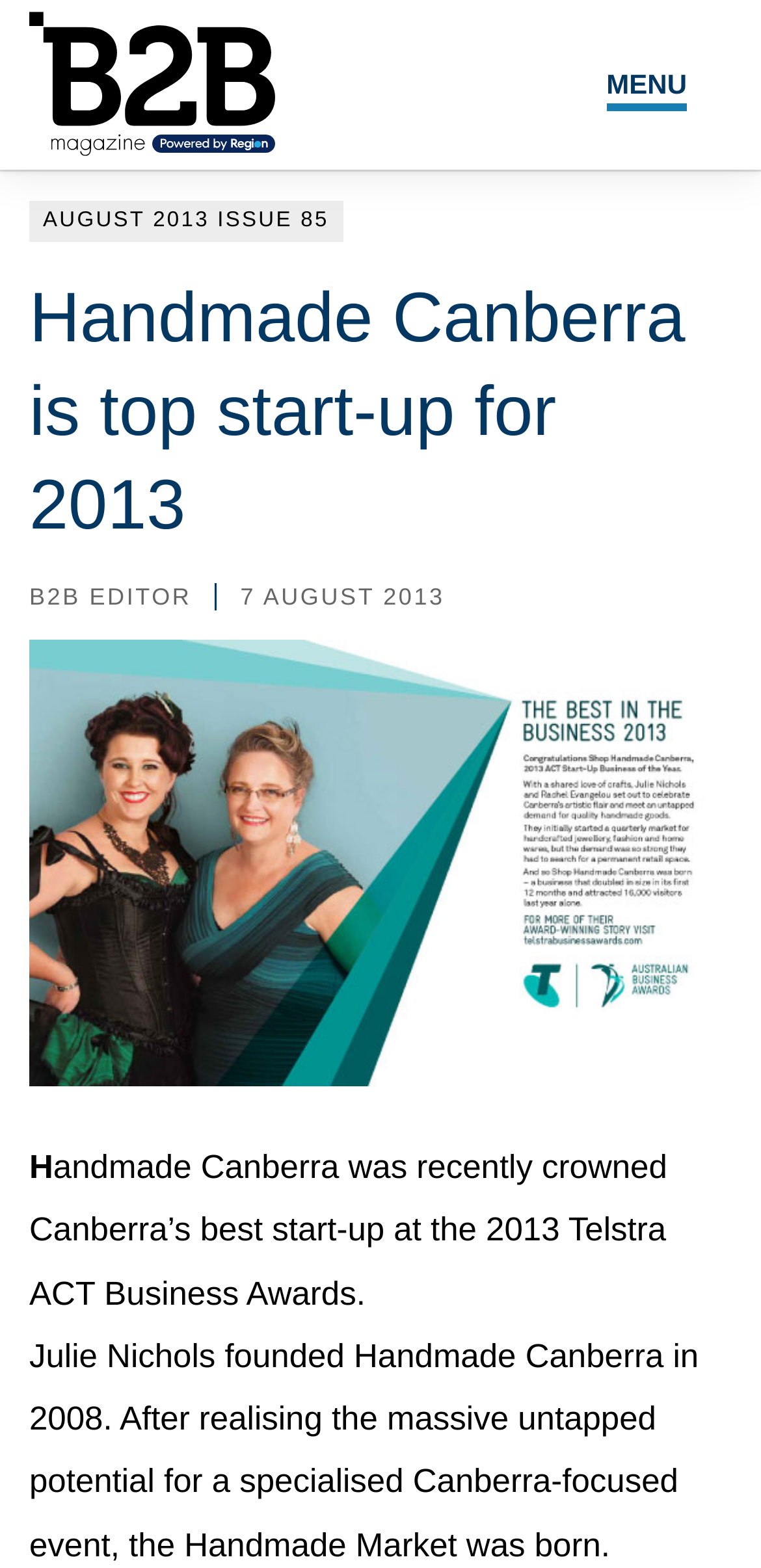What is the date of the article?
Refer to the screenshot and respond with a concise word or phrase.

7 AUGUST 2013